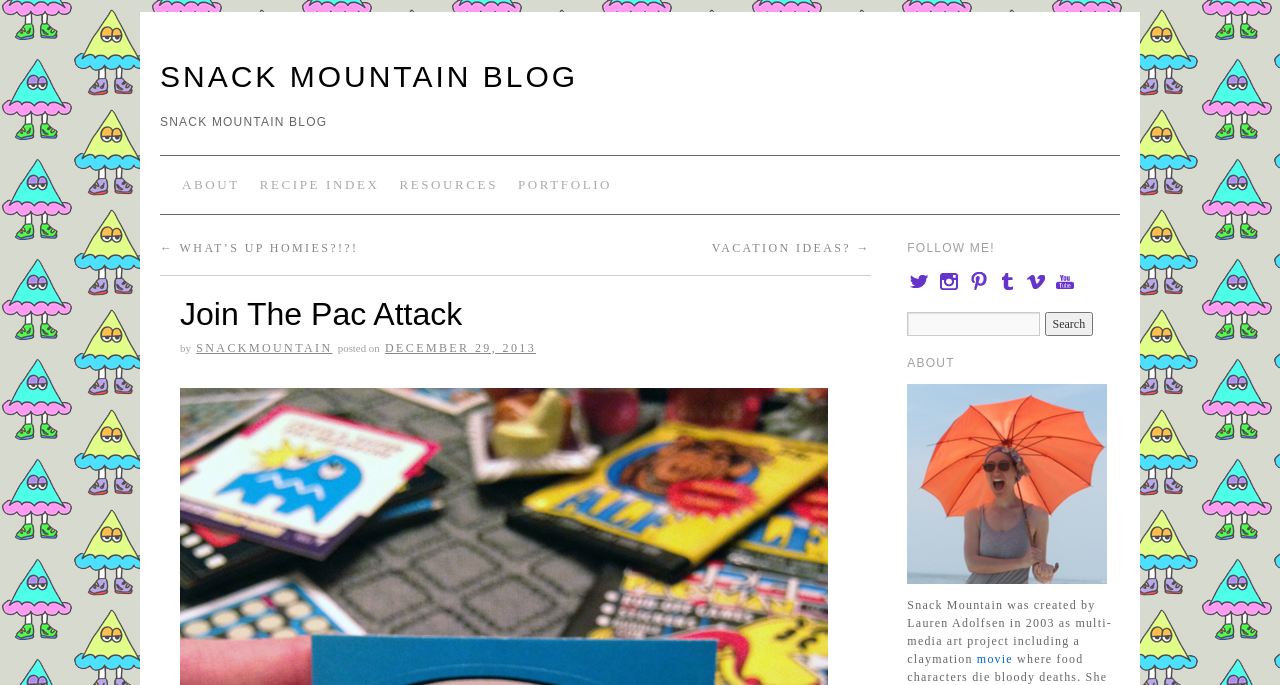Given the element description, predict the bounding box coordinates in the format (top-left x, top-left y, bottom-right x, bottom-right y), using floating point numbers between 0 and 1: Recipe Index

[0.195, 0.242, 0.304, 0.298]